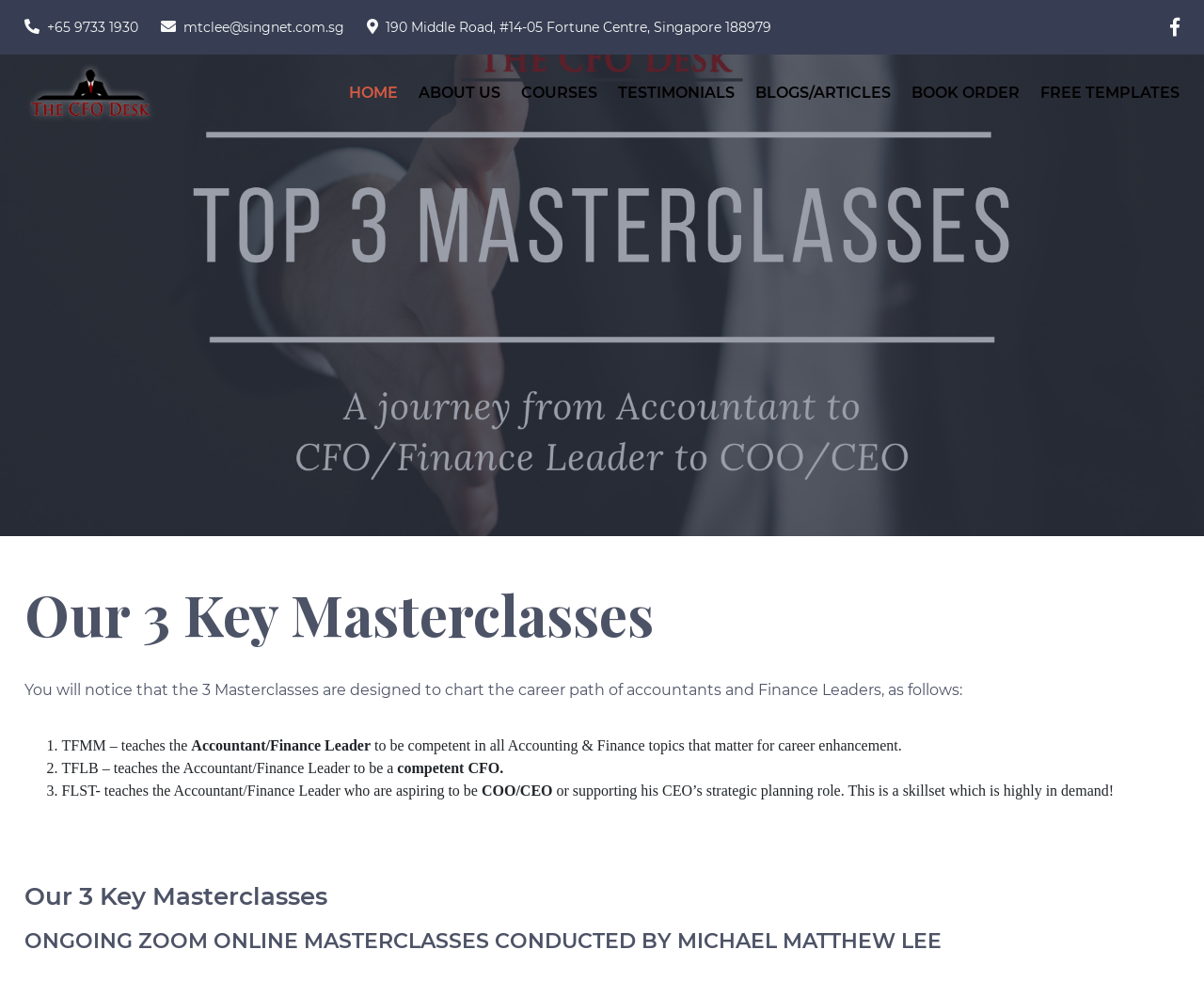Please provide the bounding box coordinates for the UI element as described: "parent_node: Page Three News". The coordinates must be four floats between 0 and 1, represented as [left, top, right, bottom].

None